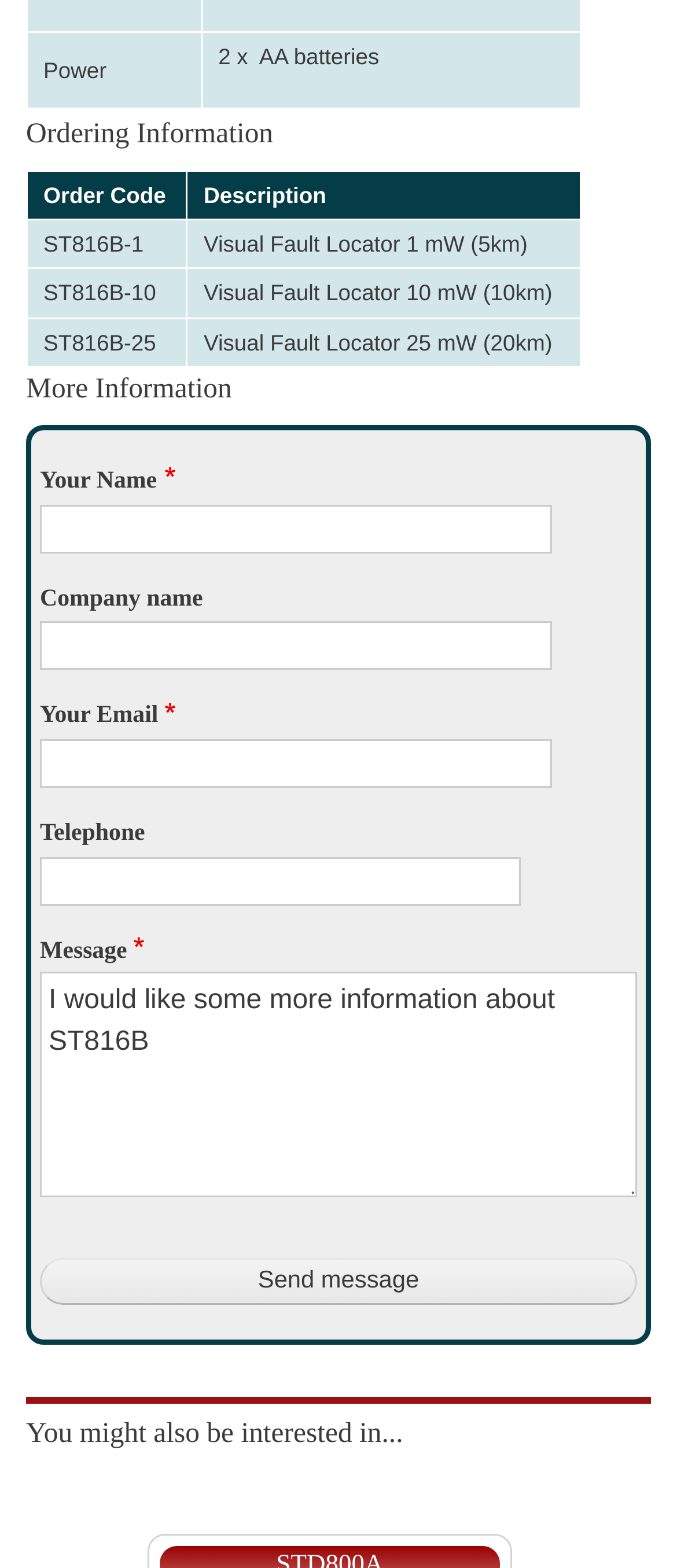Give a one-word or one-phrase response to the question:
What is the purpose of the 'Send message' button?

To send a message